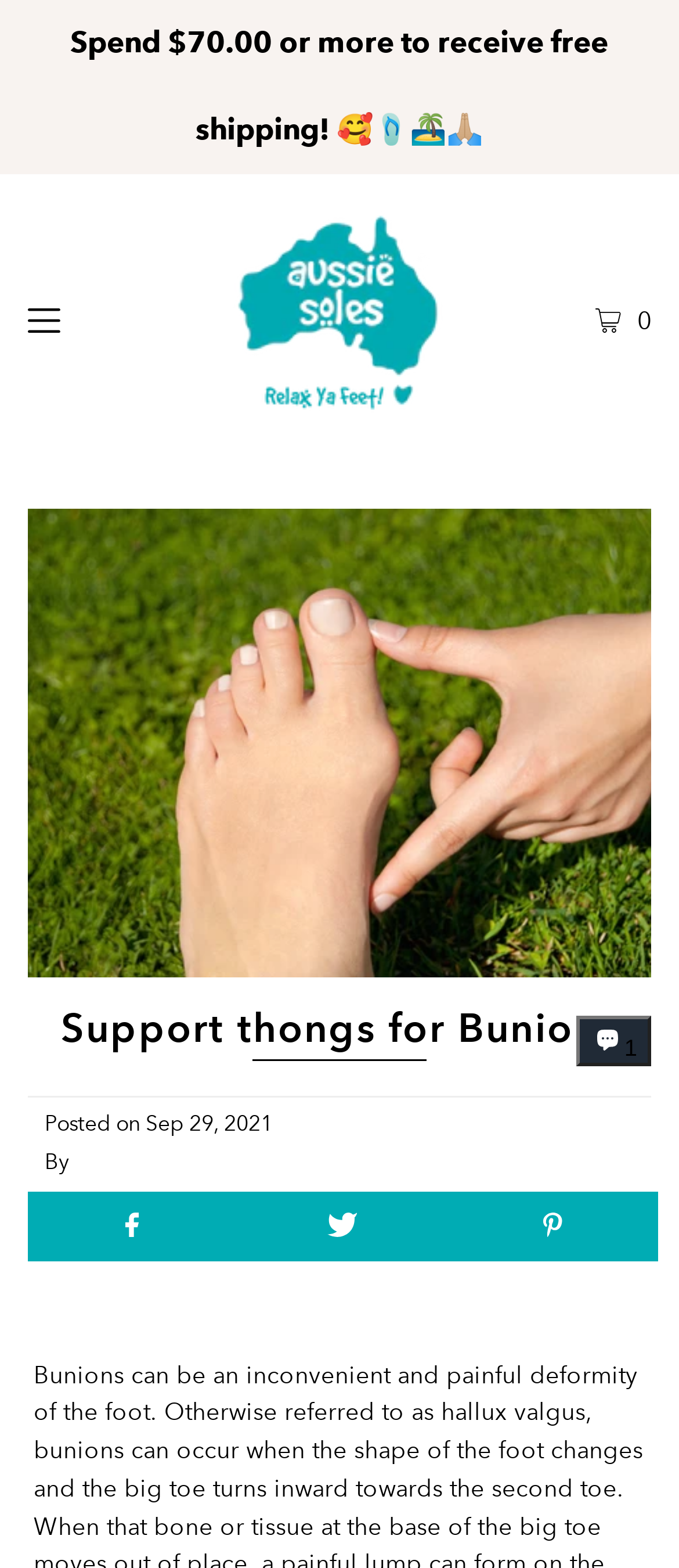Identify the bounding box for the described UI element. Provide the coordinates in (top-left x, top-left y, bottom-right x, bottom-right y) format with values ranging from 0 to 1: aria-label="Open navigation" name="button"

[0.026, 0.171, 0.219, 0.231]